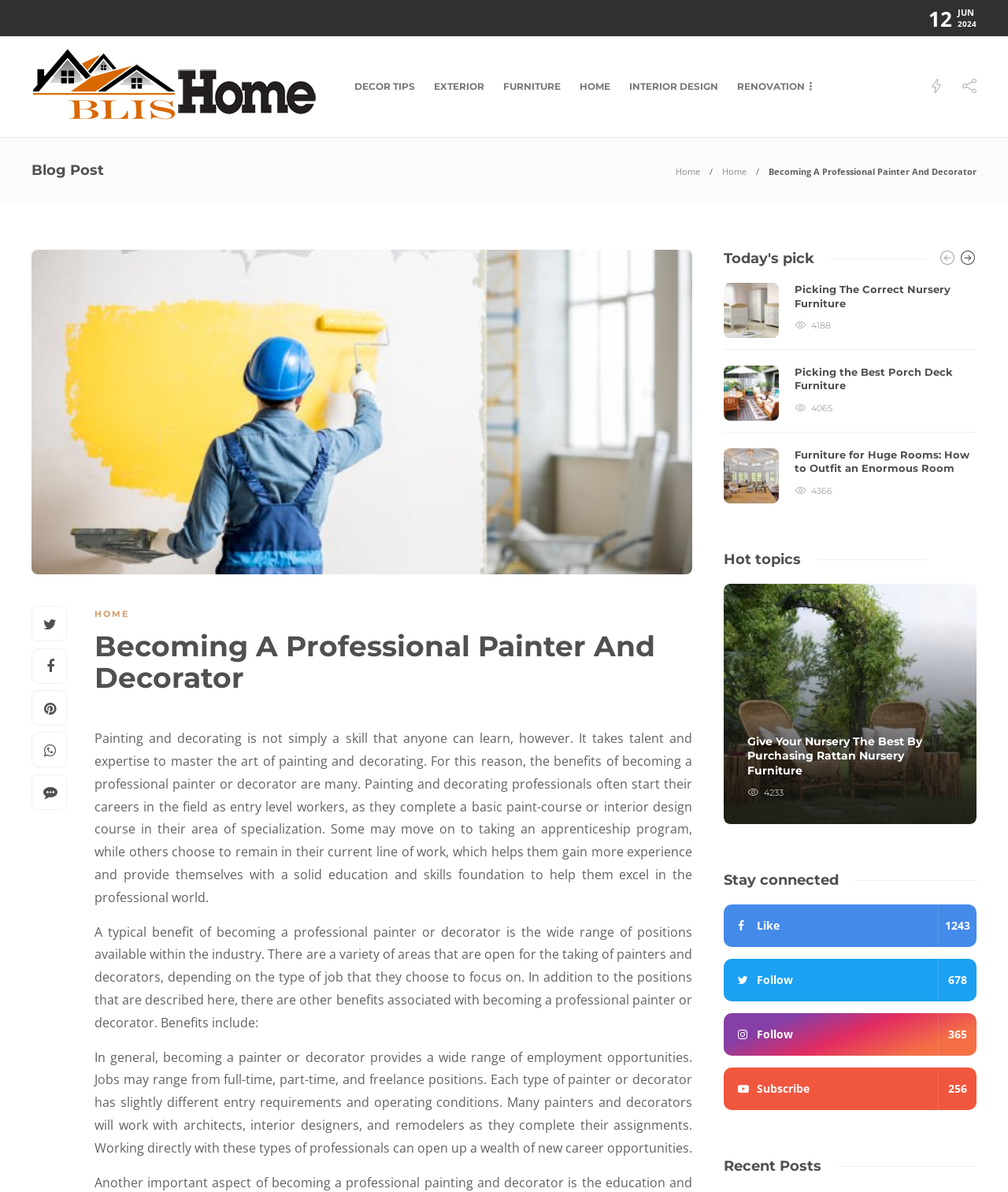Show the bounding box coordinates for the element that needs to be clicked to execute the following instruction: "Click on the 'DECOR TIPS' link". Provide the coordinates in the form of four float numbers between 0 and 1, i.e., [left, top, right, bottom].

[0.351, 0.048, 0.412, 0.098]